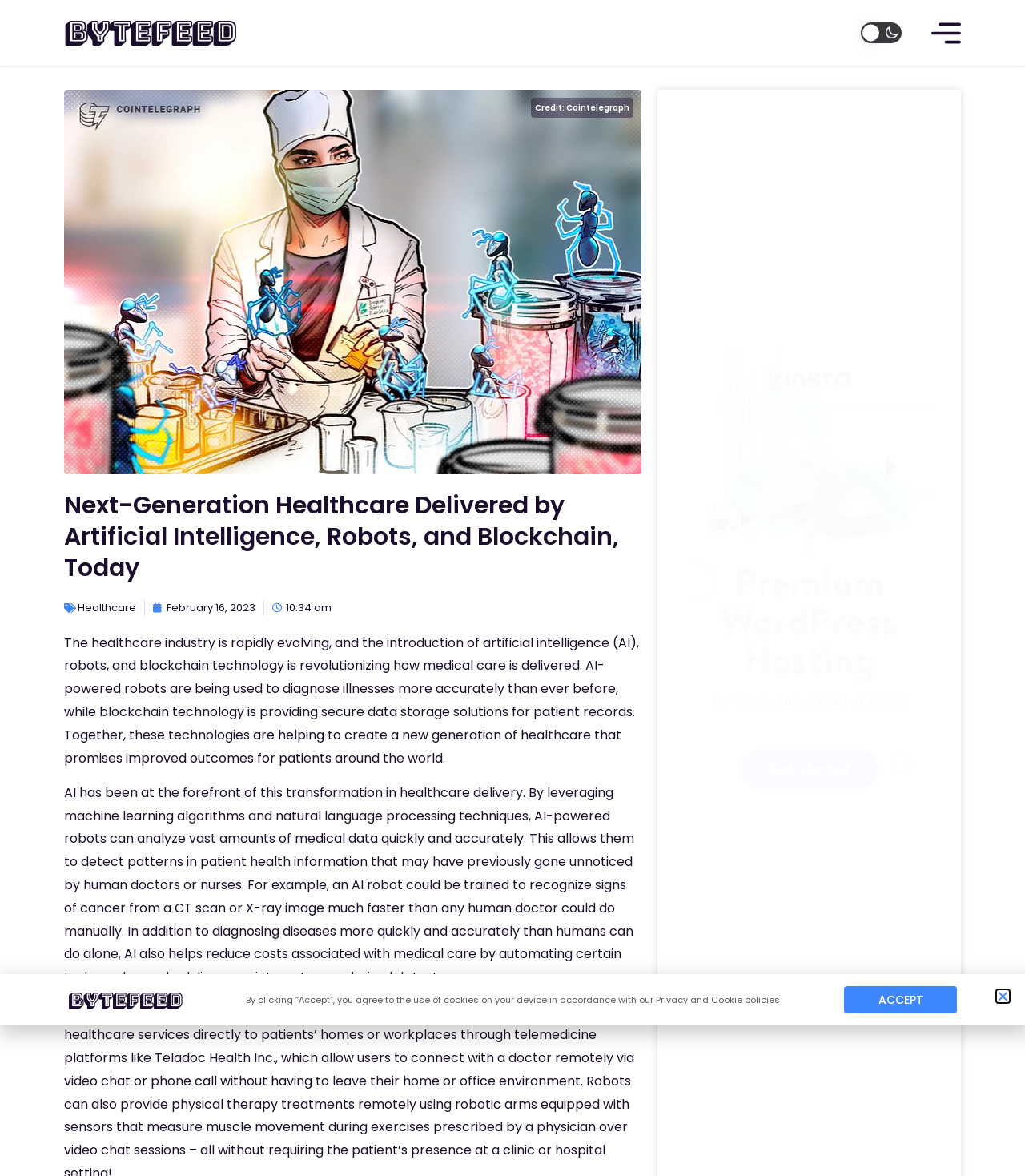Respond with a single word or phrase for the following question: 
What can AI-powered robots do in healthcare?

Diagnose illnesses more accurately